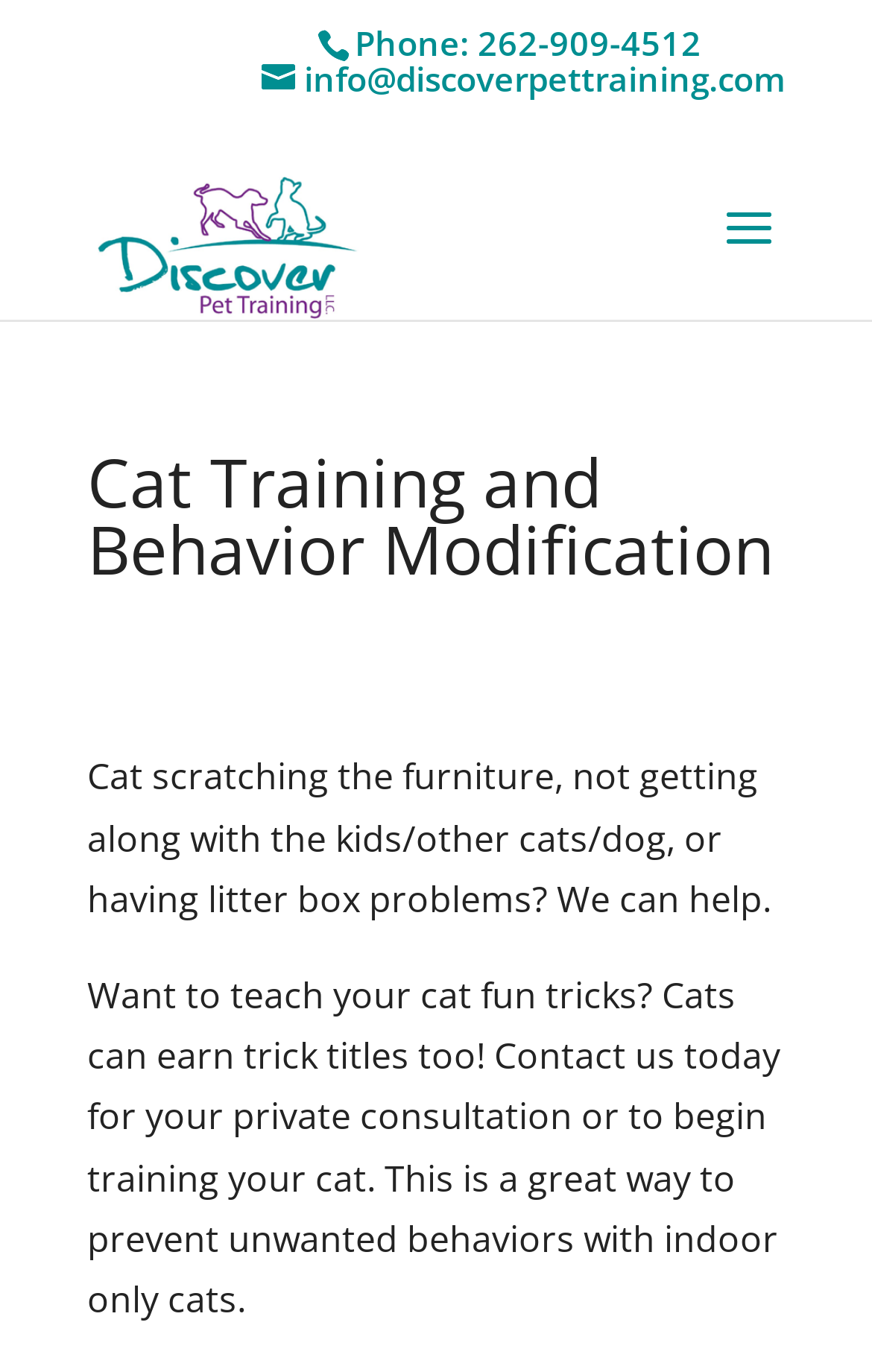Provide a brief response in the form of a single word or phrase:
What is the phone number on the webpage?

262-909-4512